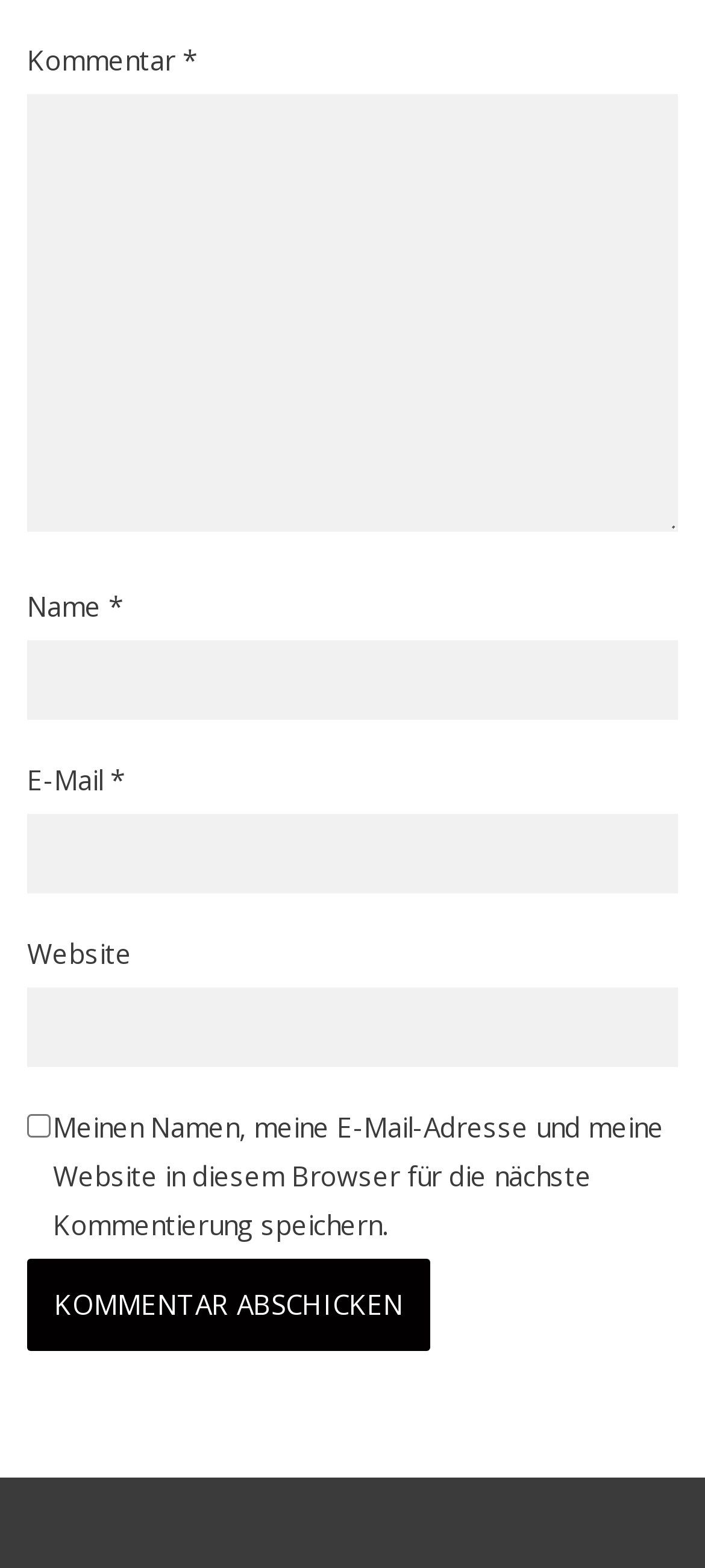Using the provided element description: "parent_node: E-Mail * aria-describedby="email-notes" name="email"", determine the bounding box coordinates of the corresponding UI element in the screenshot.

[0.038, 0.519, 0.962, 0.57]